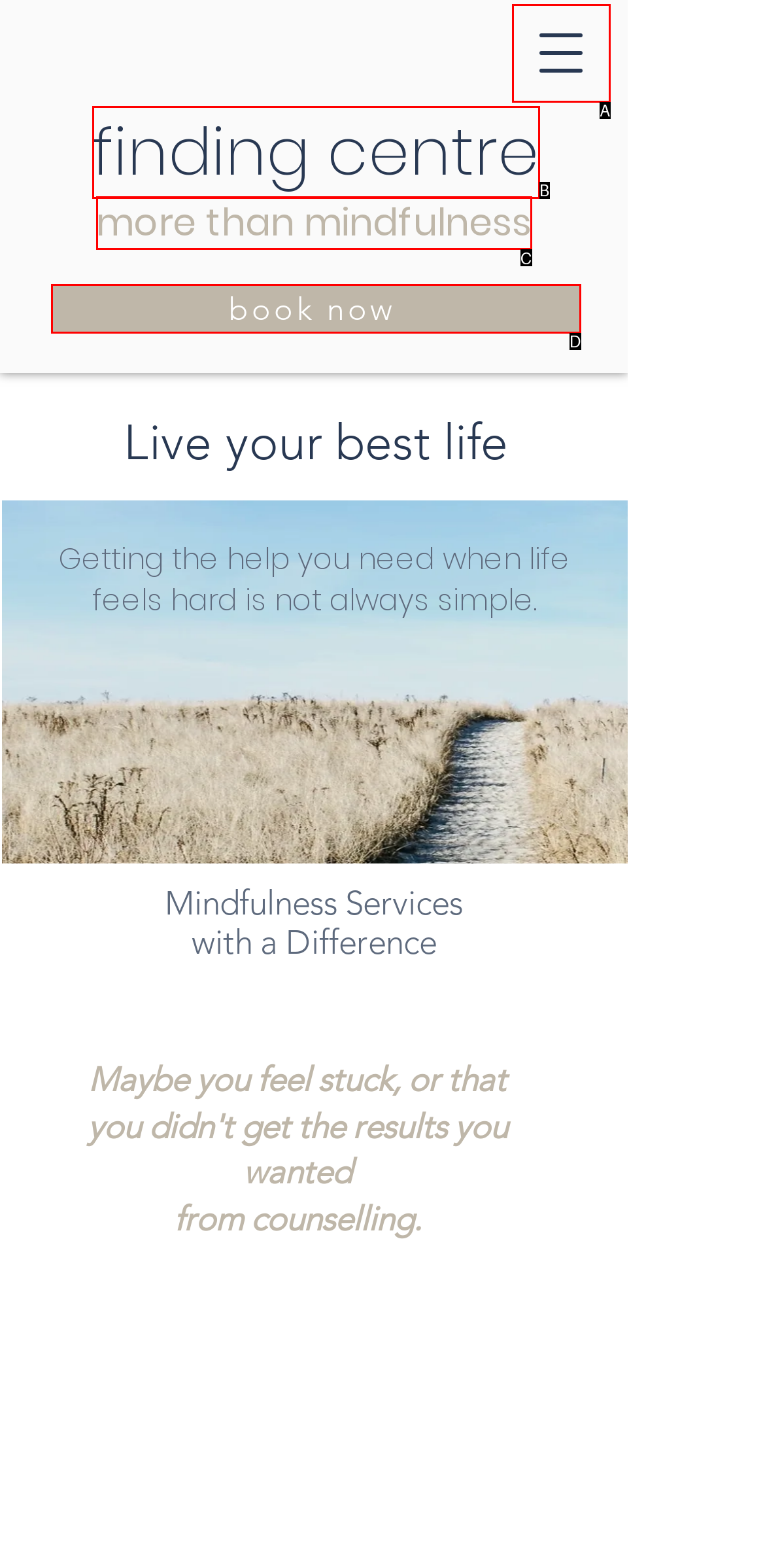Determine which option matches the element description: book now
Answer using the letter of the correct option.

D